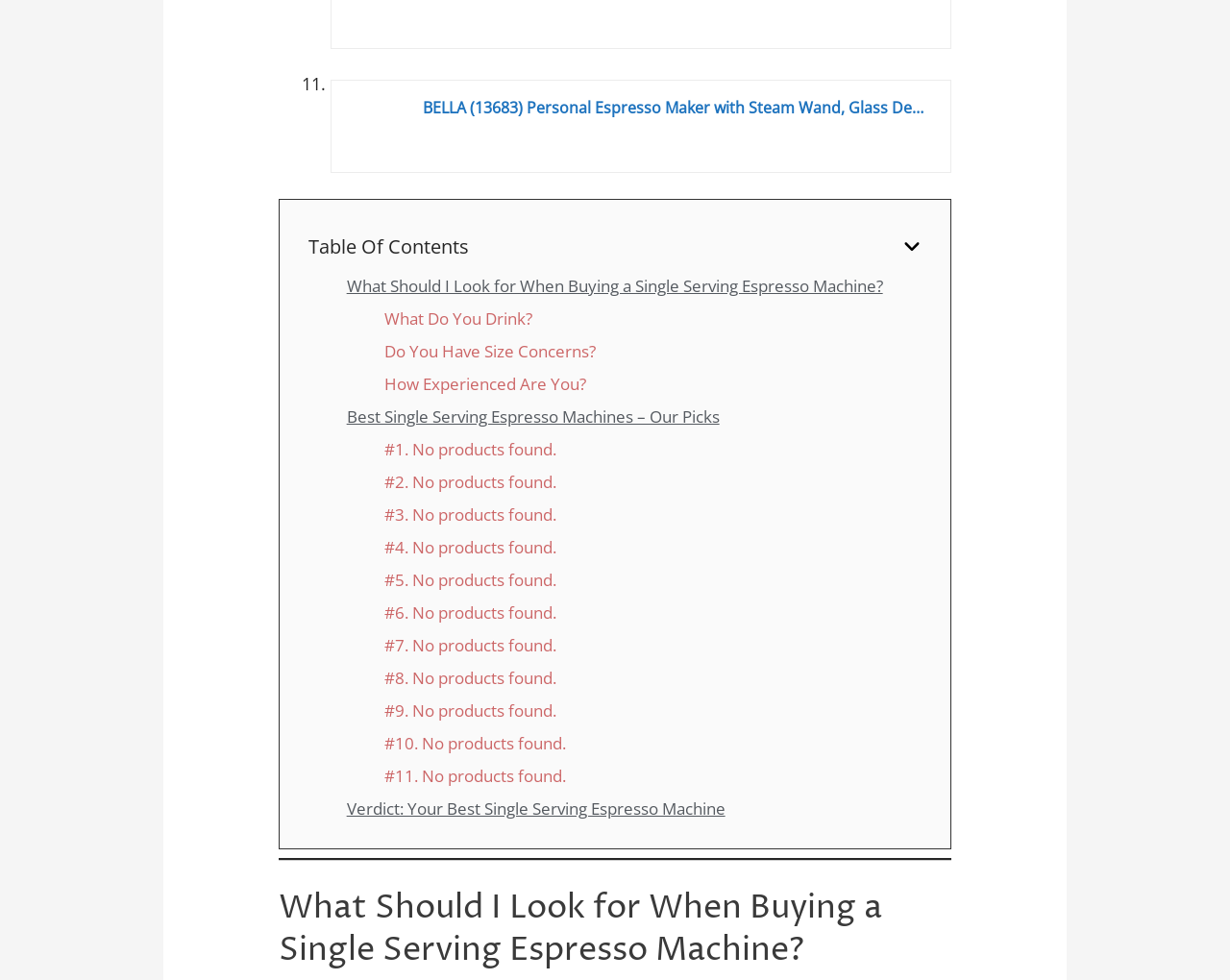How many products are reviewed on this webpage?
Offer a detailed and full explanation in response to the question.

I counted the number of links with the text '#X. No products found.' and found that there are 10 such links, indicating that 10 products are reviewed on this webpage.